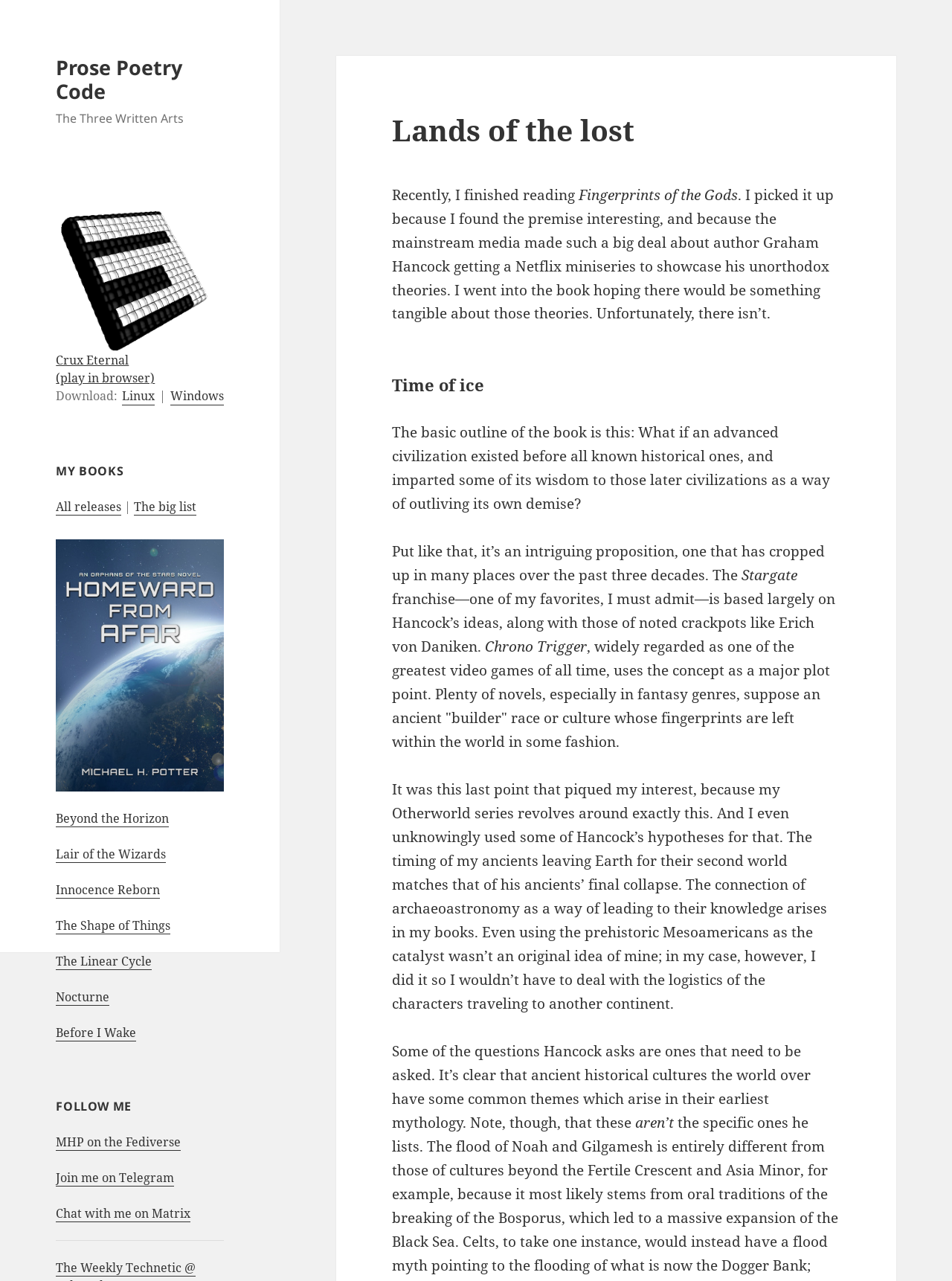Could you highlight the region that needs to be clicked to execute the instruction: "Click on the link to play Crux Eternal in browser"?

[0.059, 0.201, 0.235, 0.302]